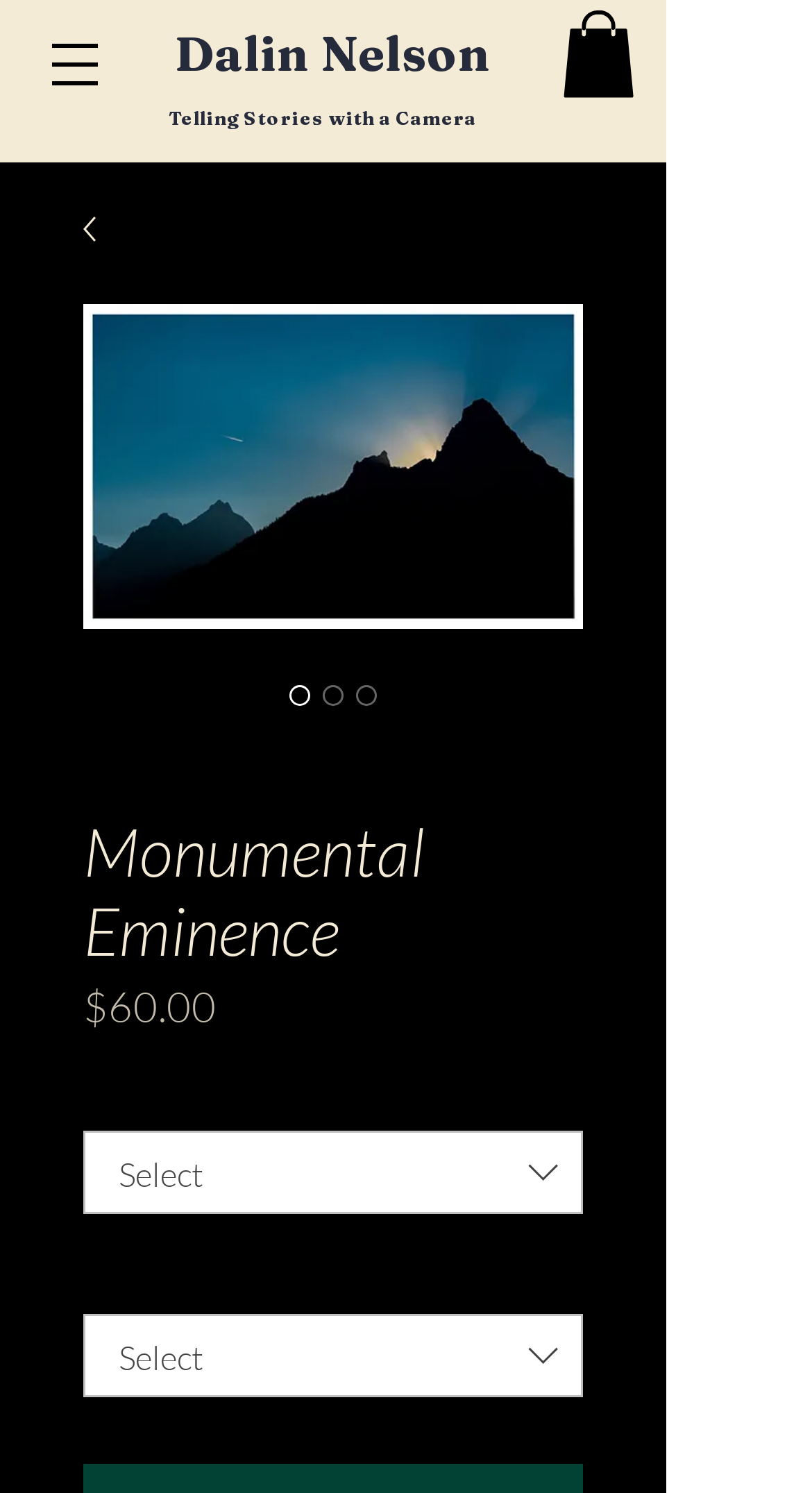Give a succinct answer to this question in a single word or phrase: 
How many size options are available?

Unknown